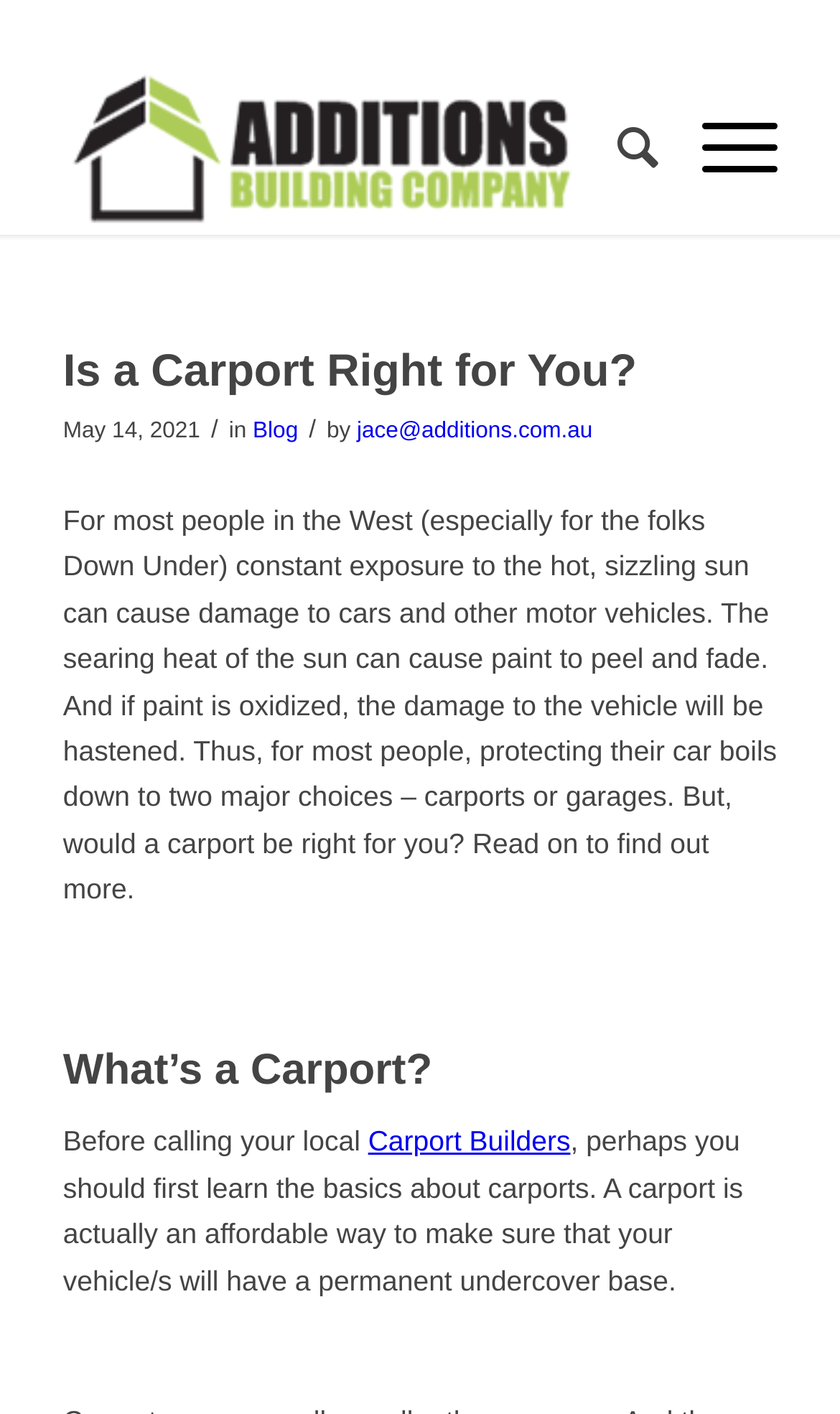Please answer the following question using a single word or phrase: 
Who is the author of the blog post?

jace@additions.com.au